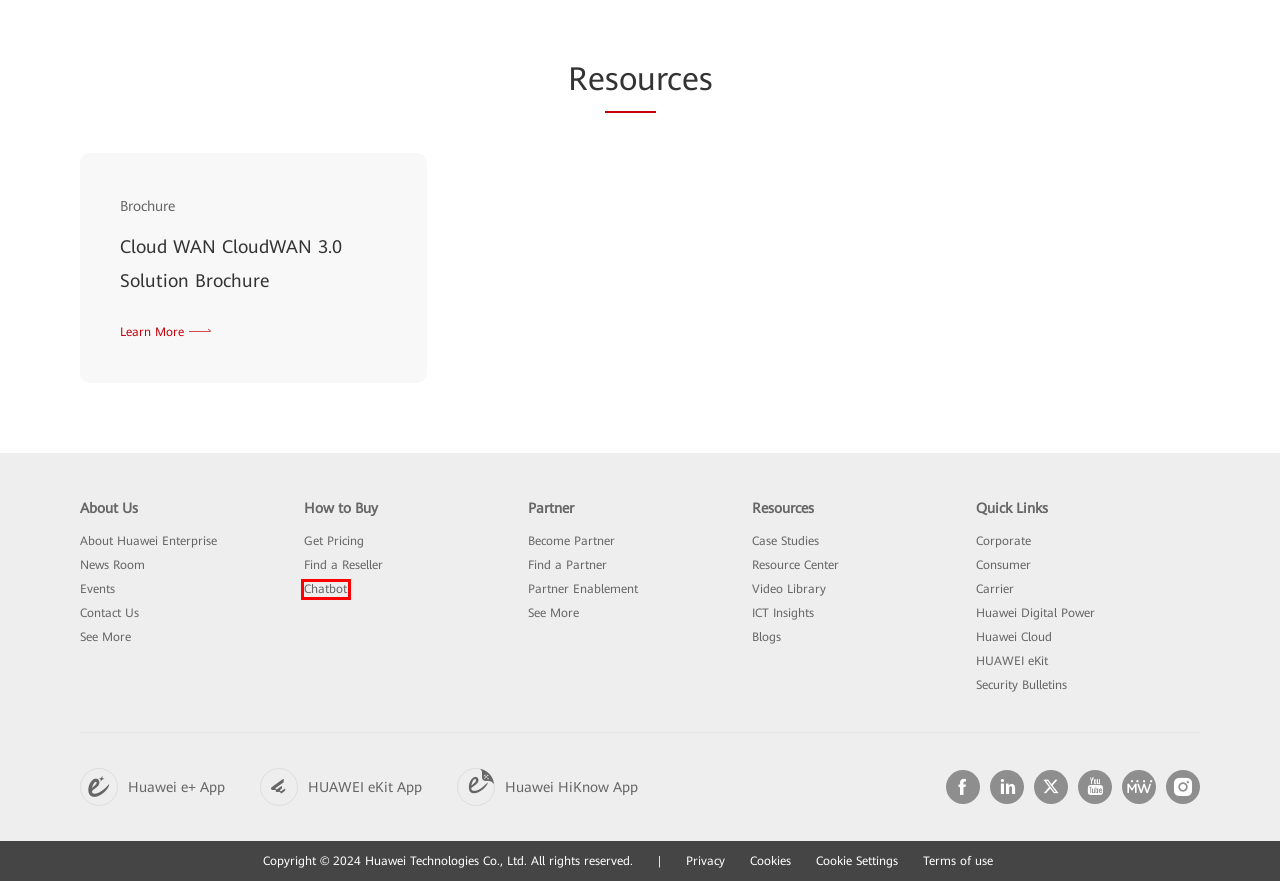Check out the screenshot of a webpage with a red rectangle bounding box. Select the best fitting webpage description that aligns with the new webpage after clicking the element inside the bounding box. Here are the candidates:
A. HUAWEI eKit
B. Huawei - Building a Fully Connected, Intelligent World
C. Huawei Carrier- A leading global ICT solutions provider
D. Terms of Use - Huawei
E. 企业服务App
F. Huawei Enterprise WeiKnow
G. Marketing Material - Material List
H. Huawei Cloud - Everything as a Service | Huawei Cloud

F